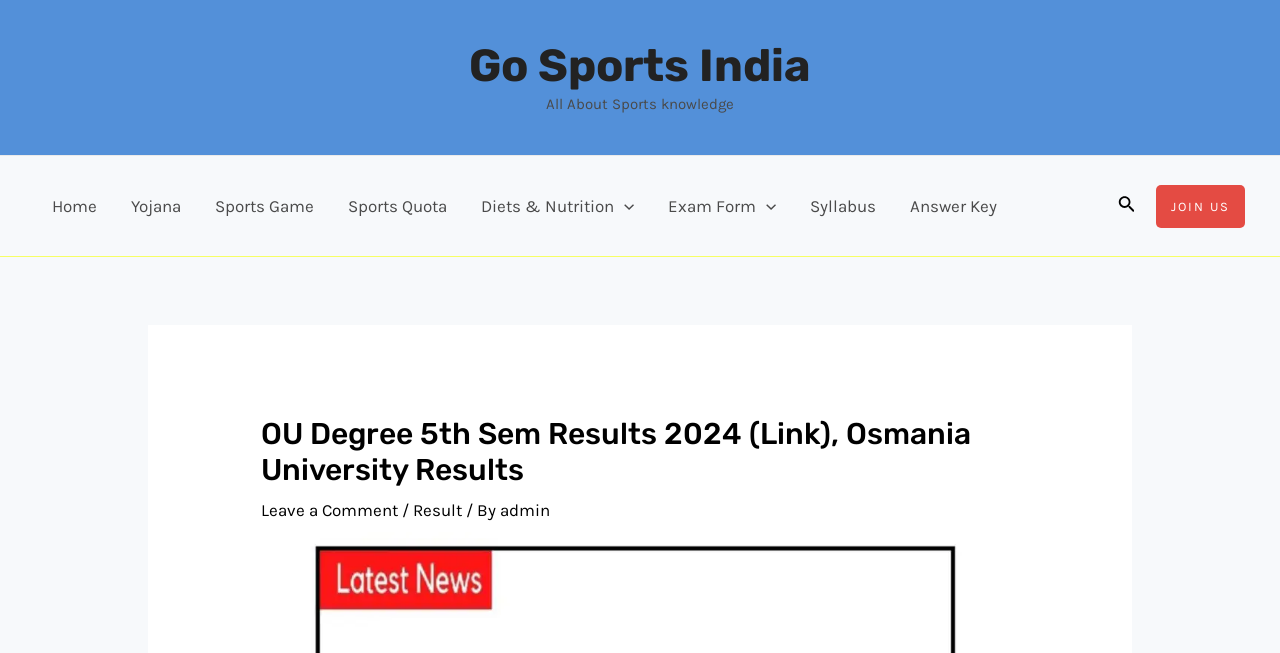Identify the bounding box coordinates of the clickable section necessary to follow the following instruction: "View OU Degree 5th Sem Results 2024". The coordinates should be presented as four float numbers from 0 to 1, i.e., [left, top, right, bottom].

[0.204, 0.637, 0.796, 0.747]